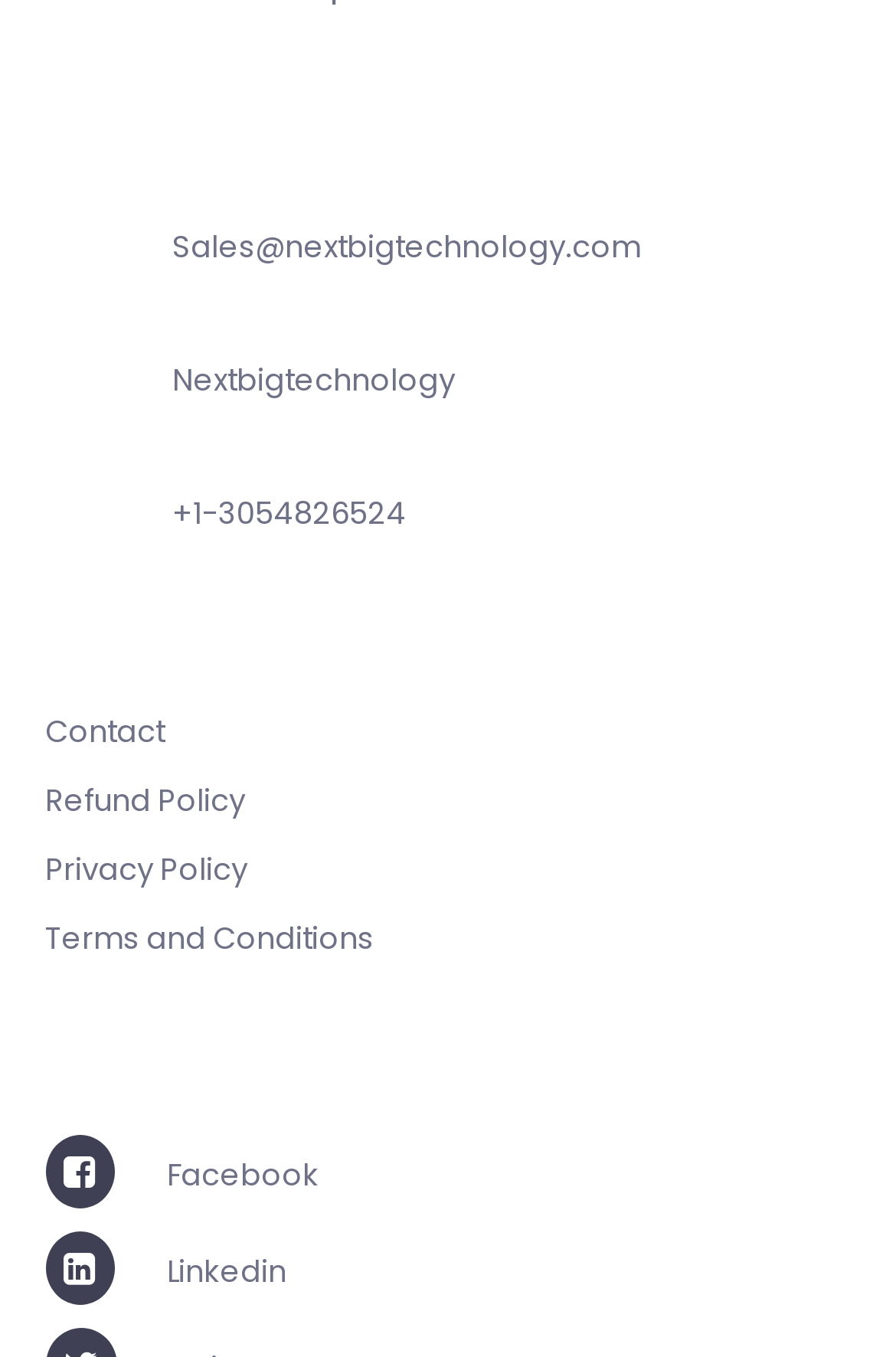Please specify the bounding box coordinates of the clickable section necessary to execute the following command: "Visit the Cyber Lab".

None